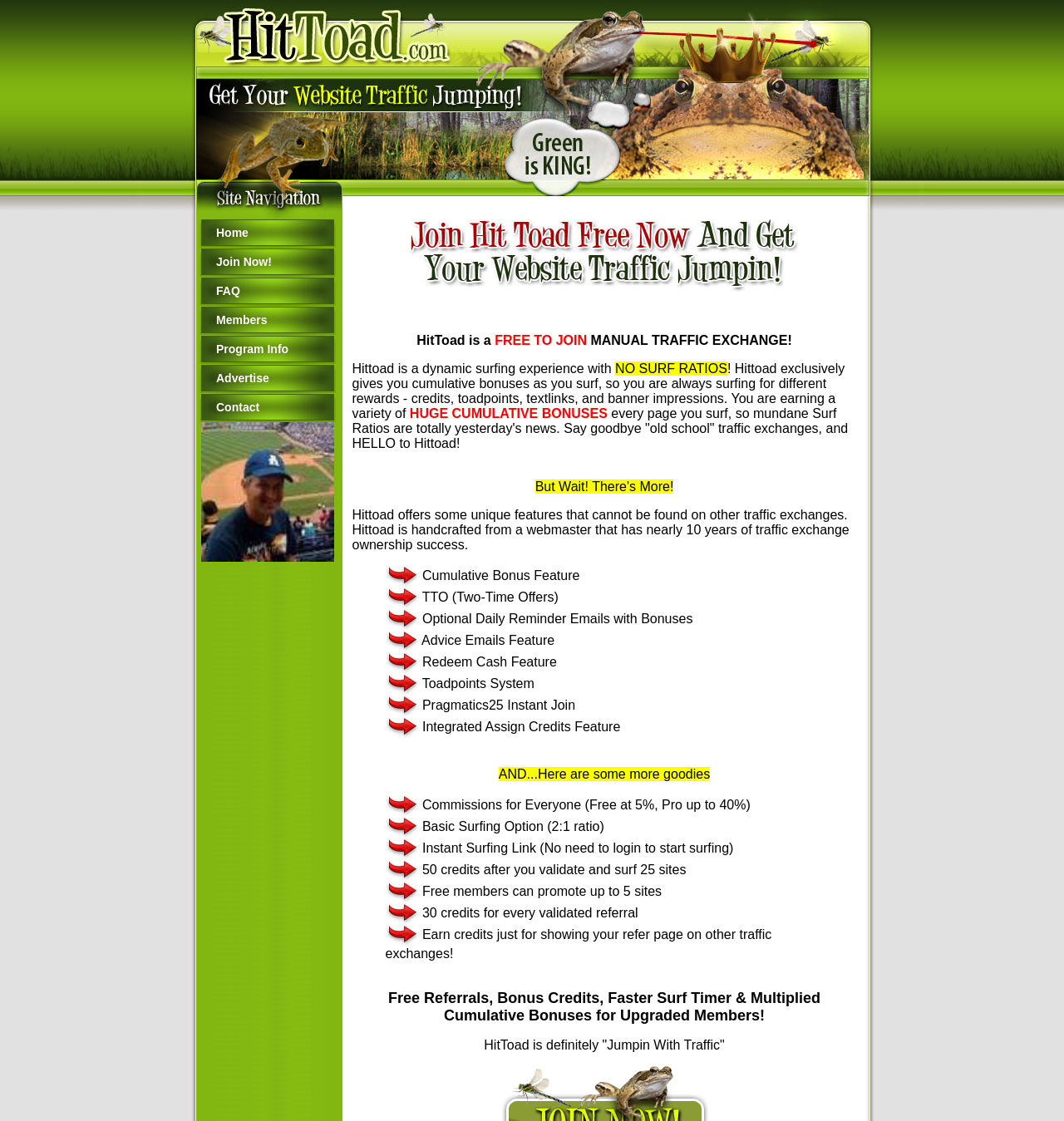Write a detailed summary of the webpage.

The webpage is for HitToad.com, a traffic exchange website. At the top, there is a logo image and a navigation menu with links to "Home", "Join Now!", "FAQ", "Members", "Program Info", "Advertise", and "Contact". Below the navigation menu, there is a large image that spans almost the entire width of the page.

The main content of the page is divided into two sections. The first section describes the unique features of HitToad, including a cumulative bonus feature, two-time offers, optional daily reminder emails with bonuses, advice emails feature, redeem cash feature, and toadpoints system. Each feature is accompanied by a small image and a brief description.

The second section, titled "AND...Here are some more goodies", lists additional features of HitToad, including commissions for everyone, basic surfing option, instant surfing link, and free credits for validated referrals. Each feature is again accompanied by a small image and a brief description.

At the bottom of the page, there is a promotional text that reads "HitToad is definitely 'Jumpin With Traffic'". Overall, the page is designed to showcase the benefits and features of using HitToad as a traffic exchange website.